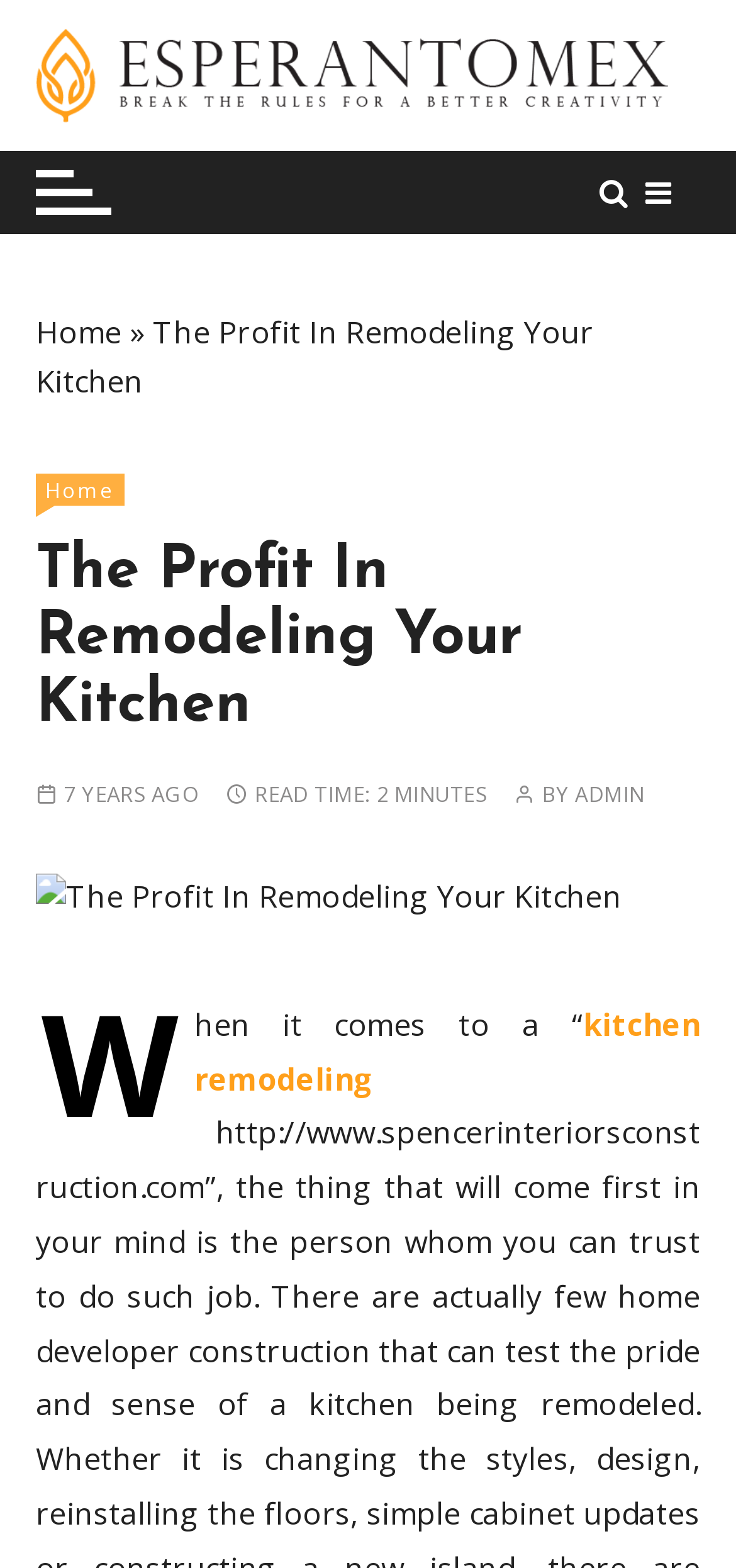Respond to the question below with a concise word or phrase:
Is there an image in the article?

Yes